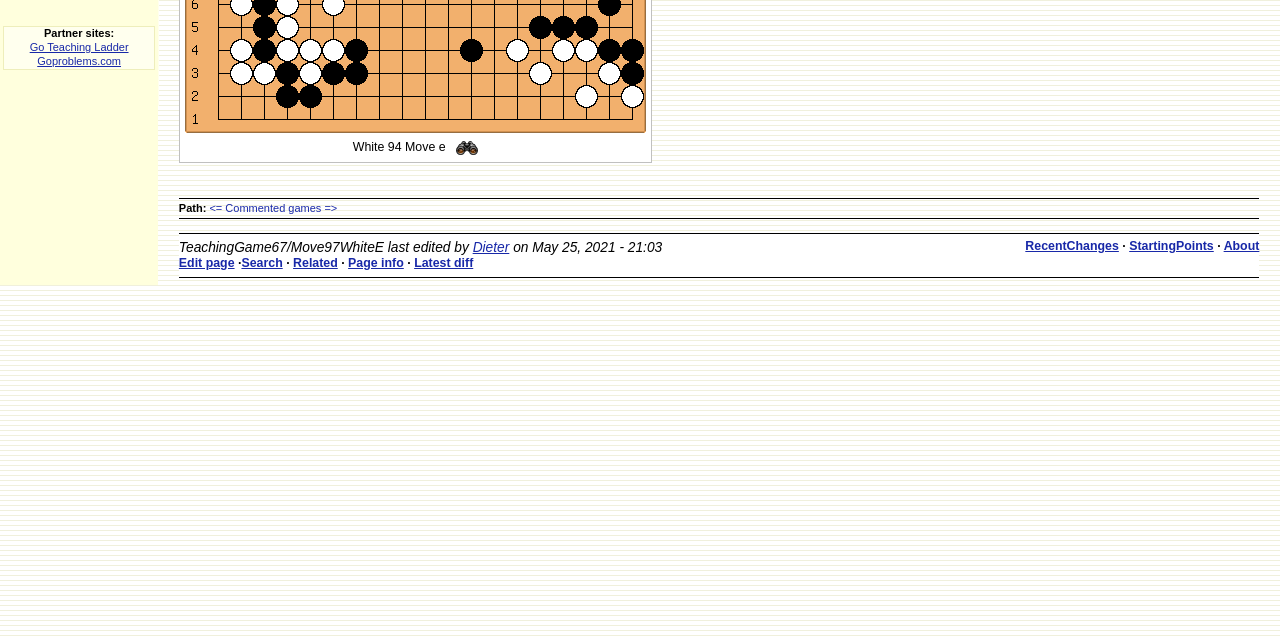Based on the provided description, "parent_node: White 94 Move e", find the bounding box of the corresponding UI element in the screenshot.

[0.144, 0.191, 0.505, 0.212]